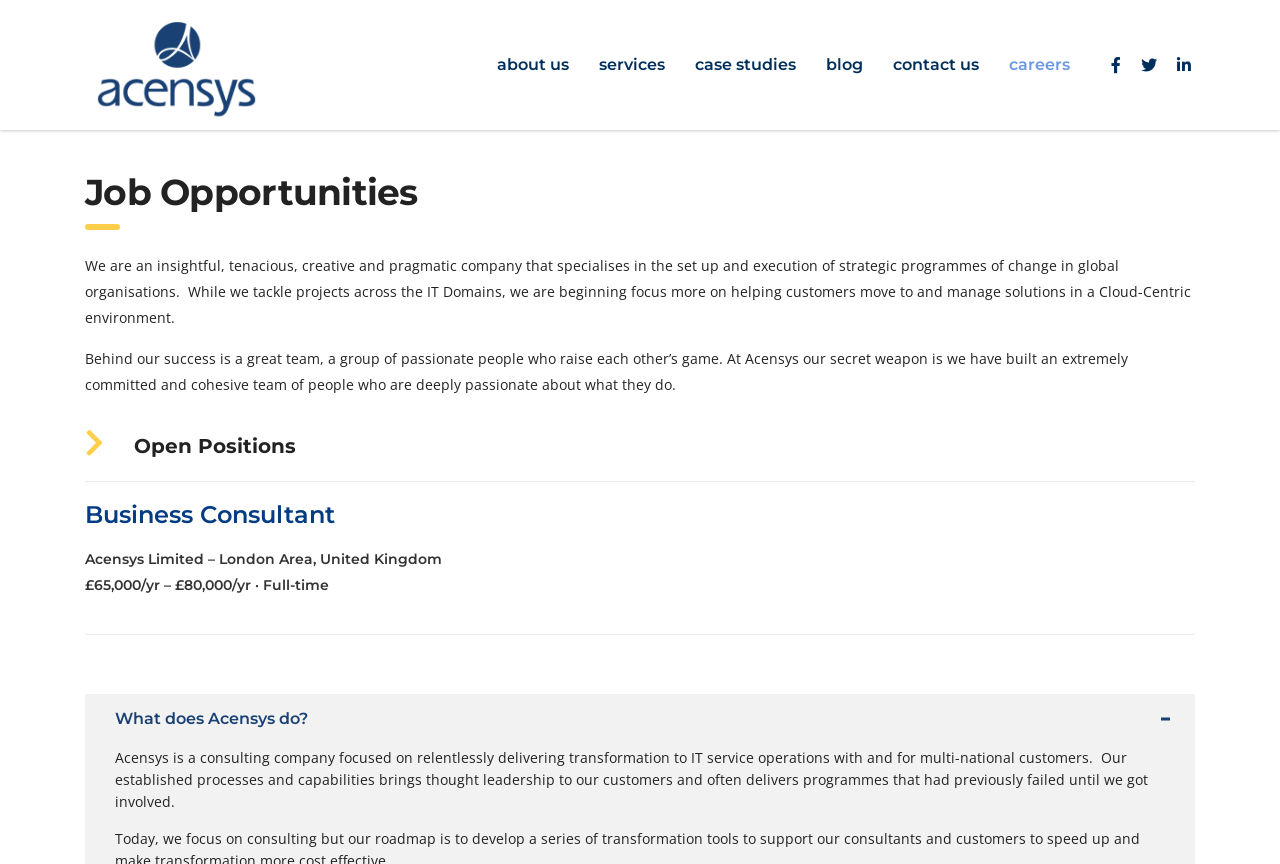Locate the bounding box coordinates of the area you need to click to fulfill this instruction: 'learn more about business consultant job'. The coordinates must be in the form of four float numbers ranging from 0 to 1: [left, top, right, bottom].

[0.066, 0.579, 0.262, 0.612]